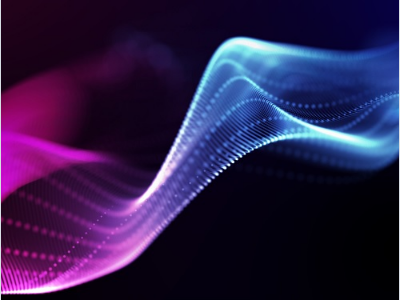Elaborate on the elements present in the image.

The image depicts a visually captivating abstract representation of fluid waveforms, characterized by smooth gradients transitioning from deep violet to light blue tones. These ethereal waves suggest movement and energy, evoking a sense of dynamic flow and vibrancy. The intricate patterns of dotted lines within the waves further enhance the image's visual depth, making it an engaging portrayal of the concepts of connectivity and haptic technology. This representation aligns with ongoing research in tactile electronics, emphasizing the significance of non-contact environments—a topic increasingly relevant in the context of modern communication technologies, especially post-COVID-19. Such visuals can be seen as a metaphor for the innovative advancements in materials science, where designs are being developed to enhance interaction through tactile feedback and energy harvesting processes.